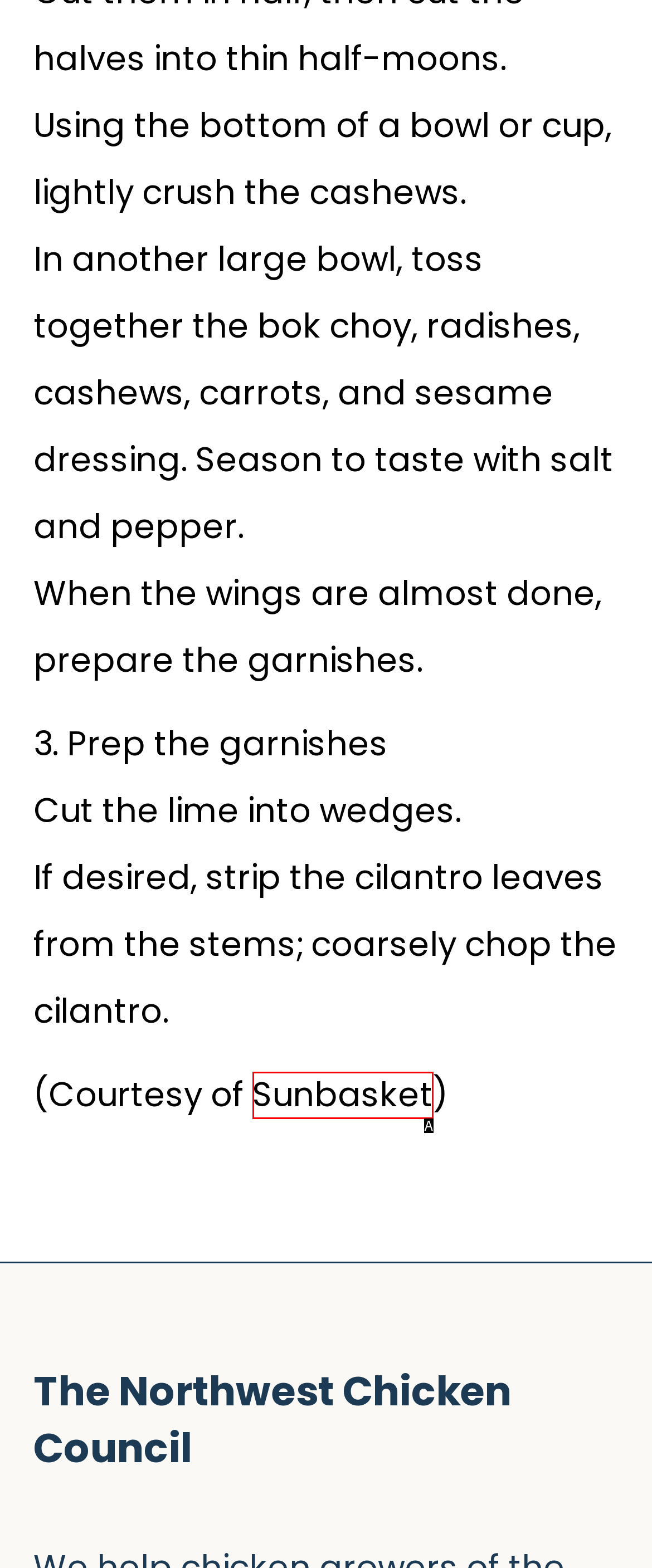Choose the UI element that best aligns with the description: Sunbasket
Respond with the letter of the chosen option directly.

A